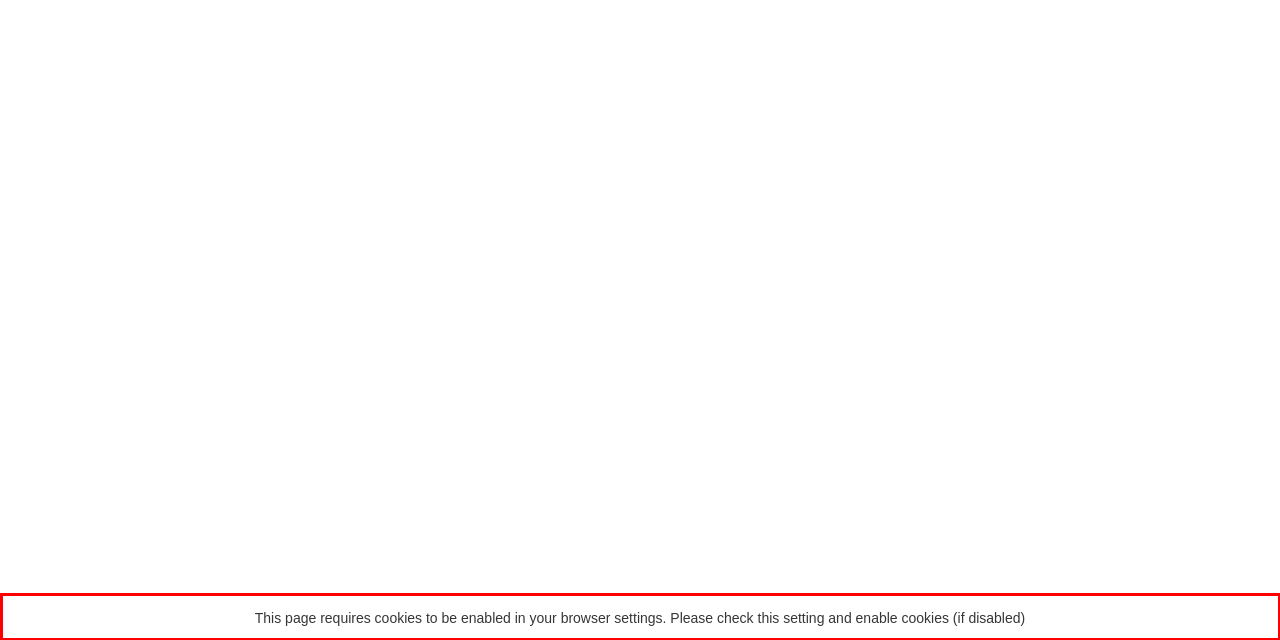Please examine the webpage screenshot containing a red bounding box and use OCR to recognize and output the text inside the red bounding box.

This page requires cookies to be enabled in your browser settings. Please check this setting and enable cookies (if disabled)